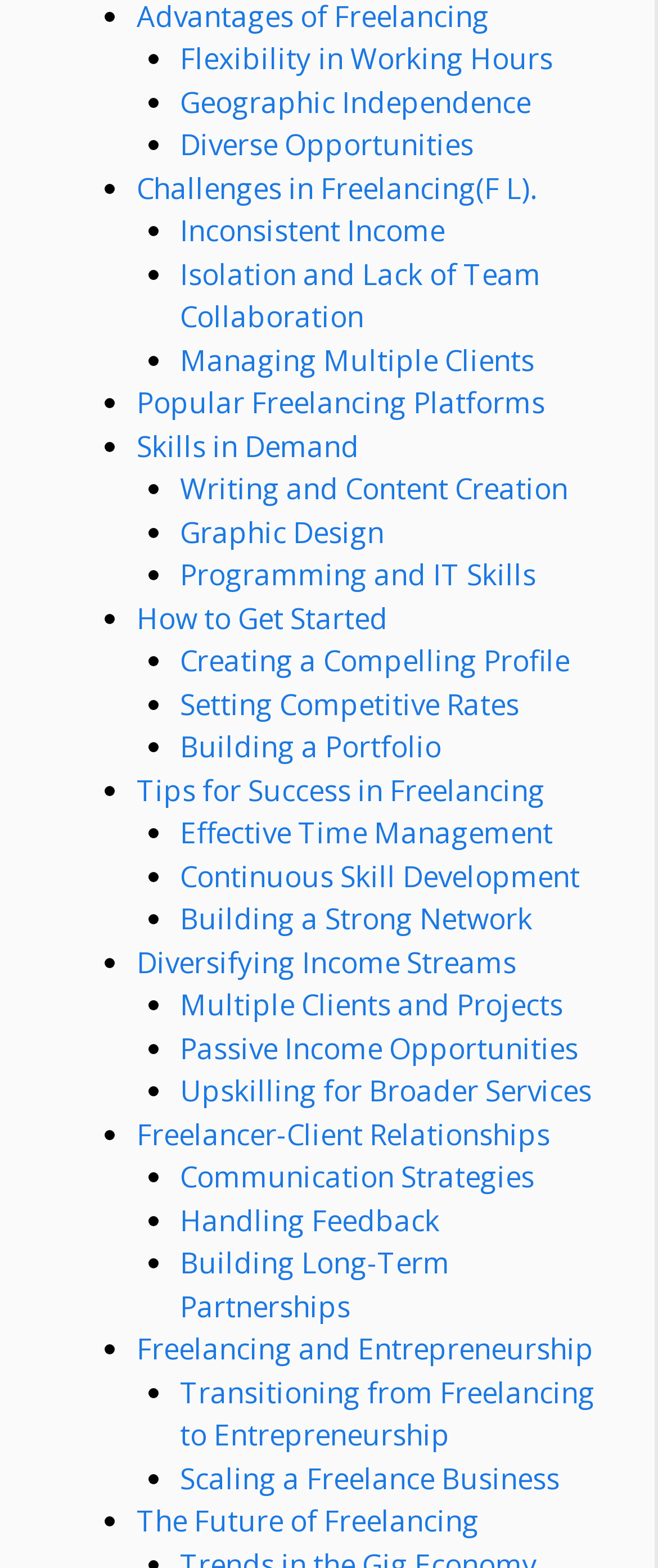How to get started in freelancing?
Identify the answer in the screenshot and reply with a single word or phrase.

Creating a Compelling Profile